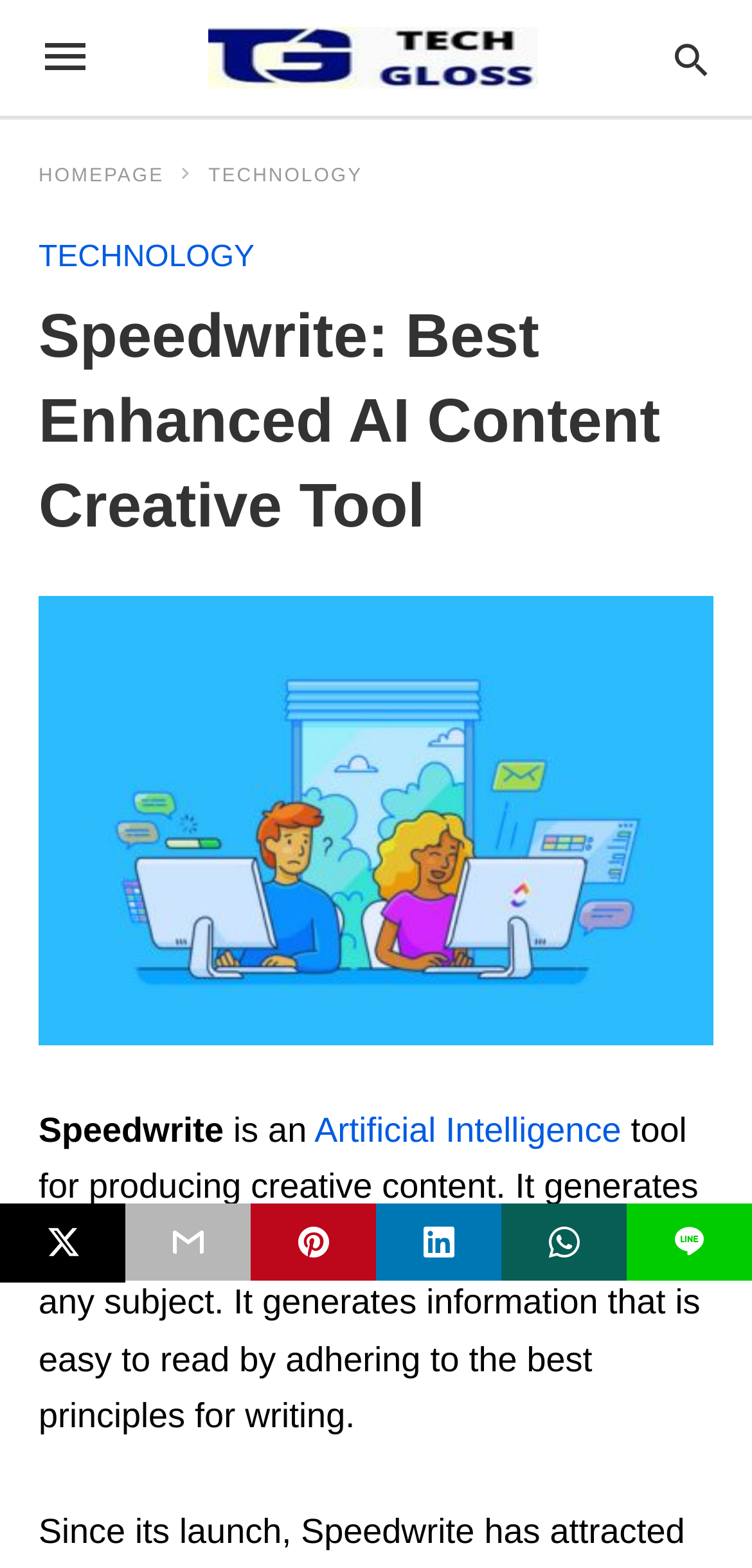What is the name of the AI tool?
Look at the webpage screenshot and answer the question with a detailed explanation.

The name of the AI tool can be found in the heading element 'Speedwrite: Best Enhanced AI Content Creative Tool' and also in the static text element 'Speedwrite'.